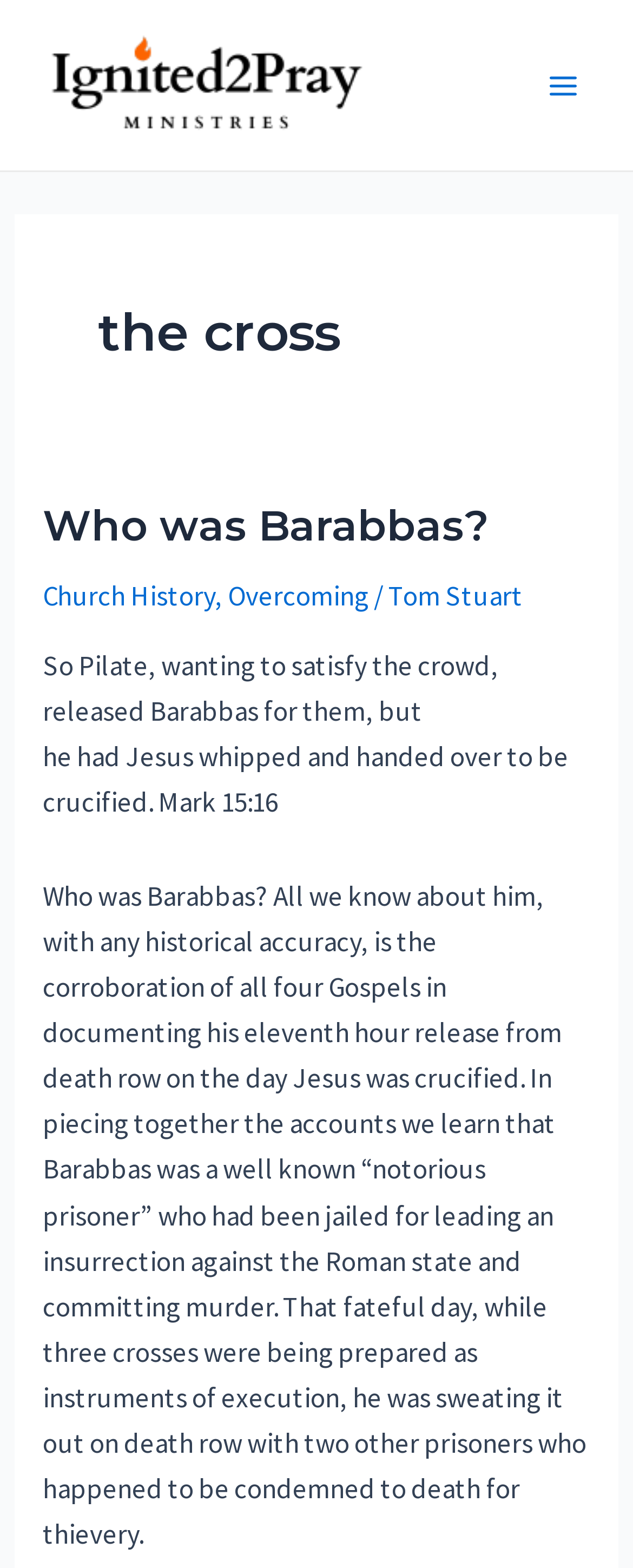What was Barabbas jailed for?
Look at the screenshot and respond with a single word or phrase.

Leading an insurrection and committing murder